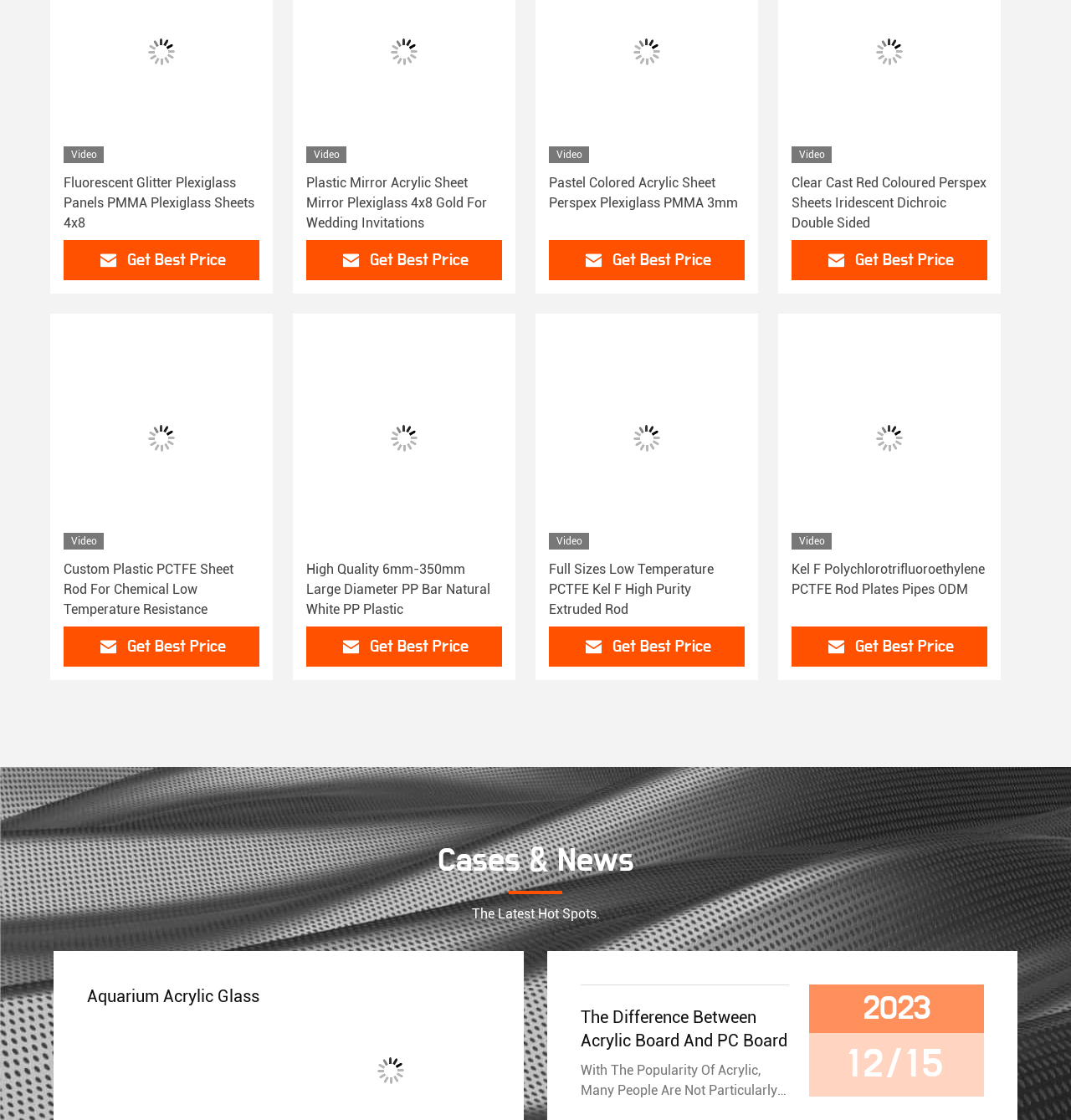Please specify the bounding box coordinates of the region to click in order to perform the following instruction: "Read the article 'The Difference Between Acrylic Board And PC Board'".

[0.542, 0.889, 0.737, 0.94]